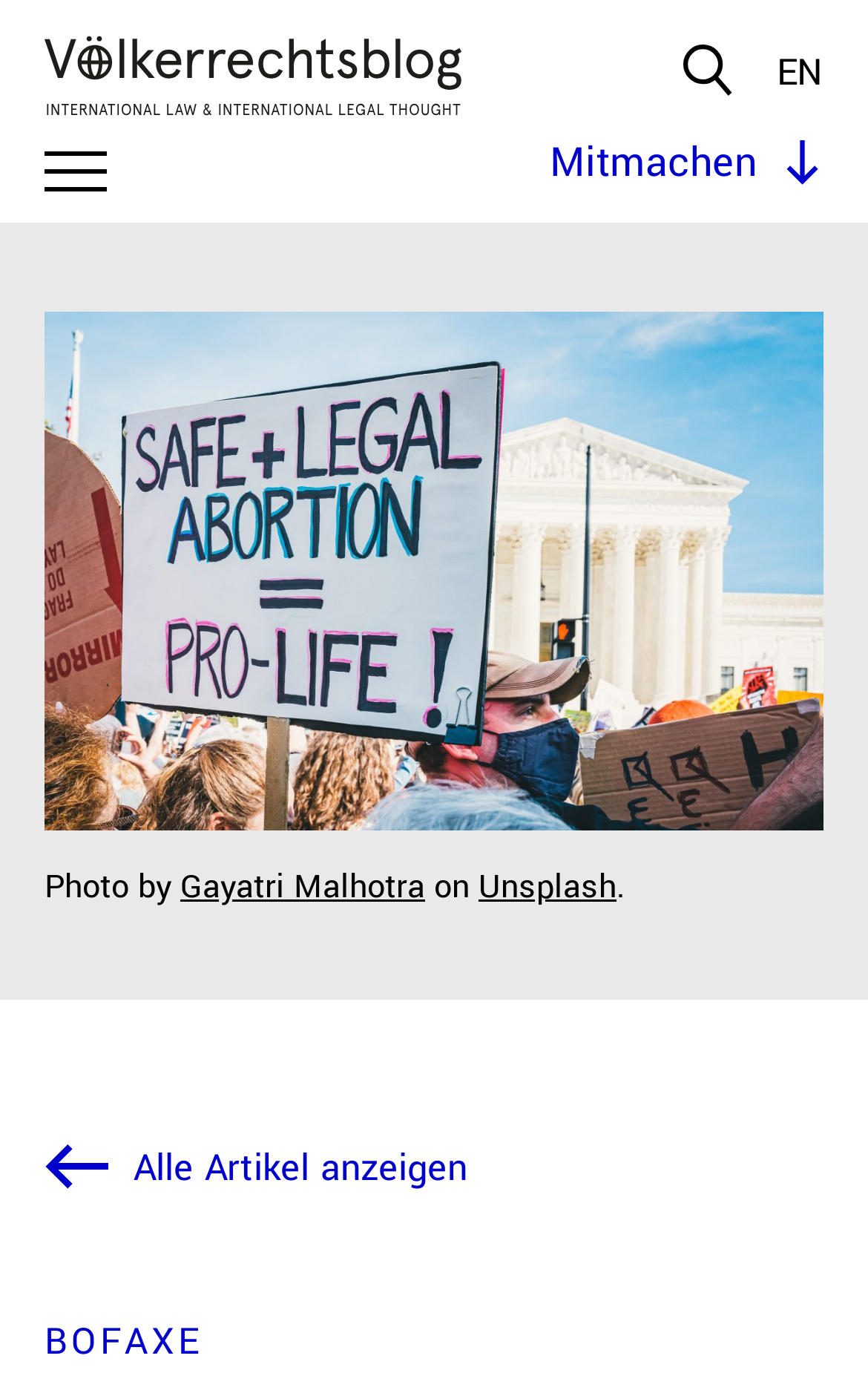What is the name of the blog?
Please give a detailed and thorough answer to the question, covering all relevant points.

The webpage title is 'How the Committee on the Rights of the Child Paved the Way for Stronger Abortion Rights - Völkerrechtsblog', indicating that the blog is named Völkerrechtsblog.